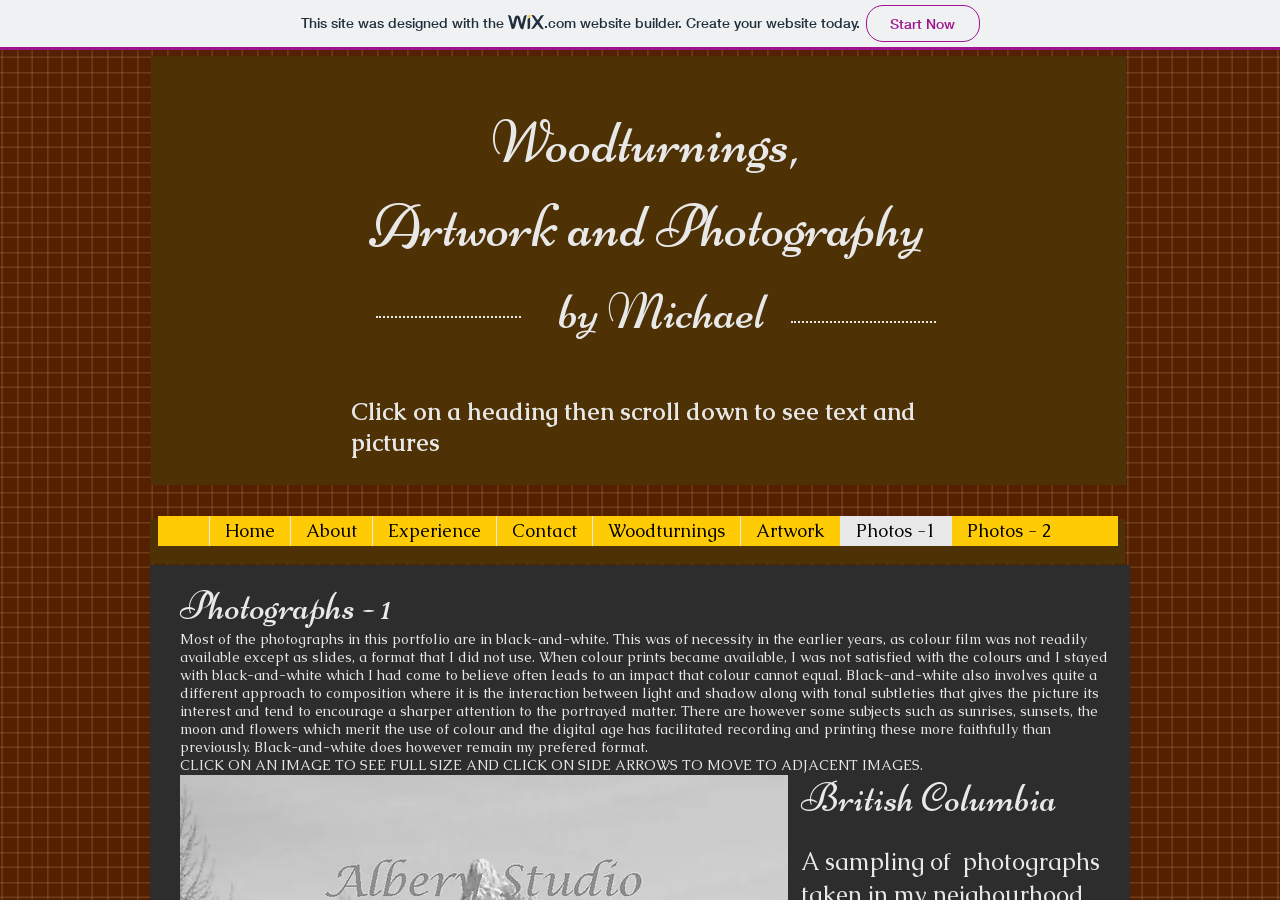Show the bounding box coordinates of the element that should be clicked to complete the task: "View the 'About' page".

[0.227, 0.573, 0.291, 0.606]